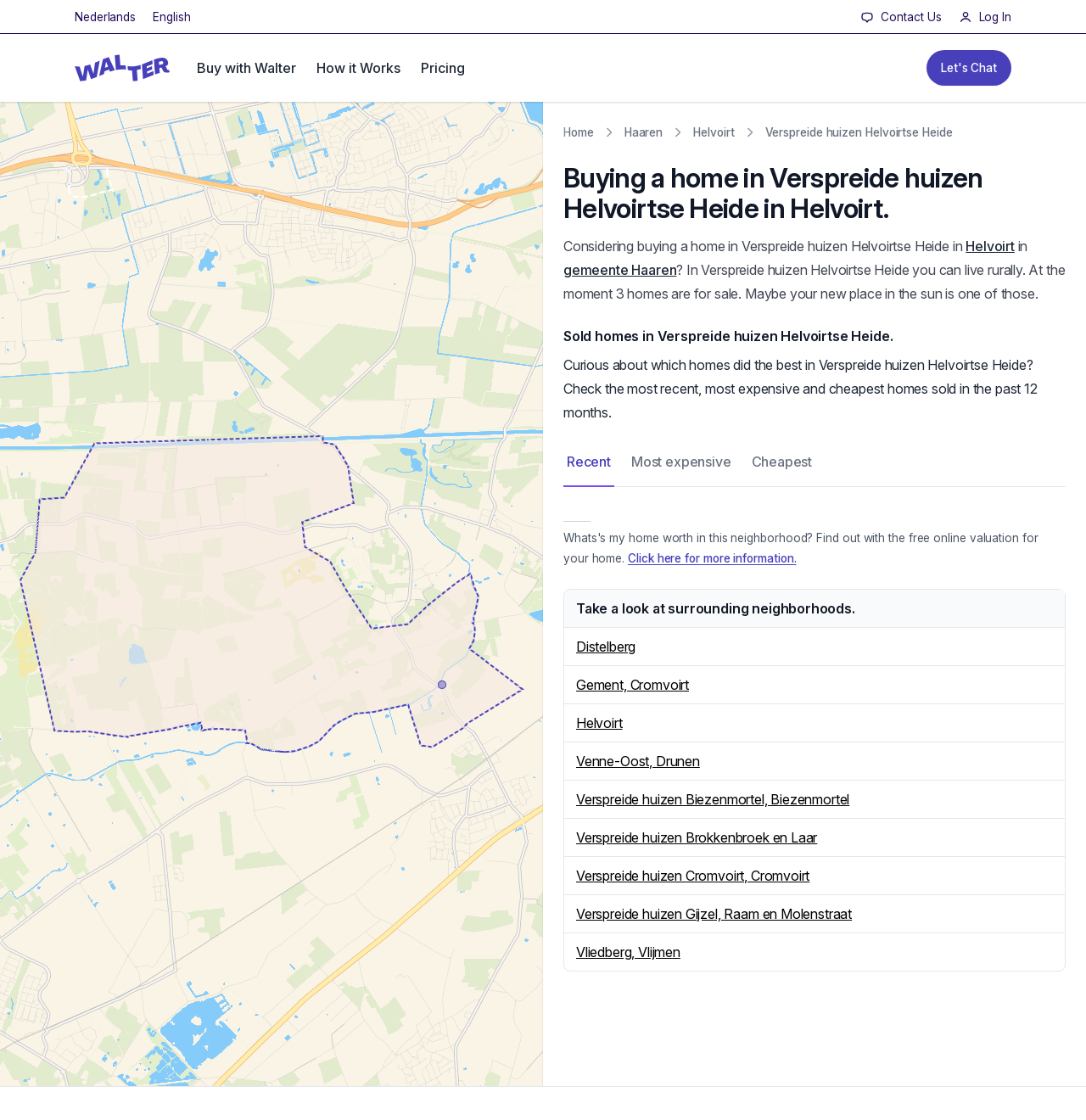What is the title or heading displayed on the webpage?

Buying a home in Verspreide huizen Helvoirtse Heide in Helvoirt.